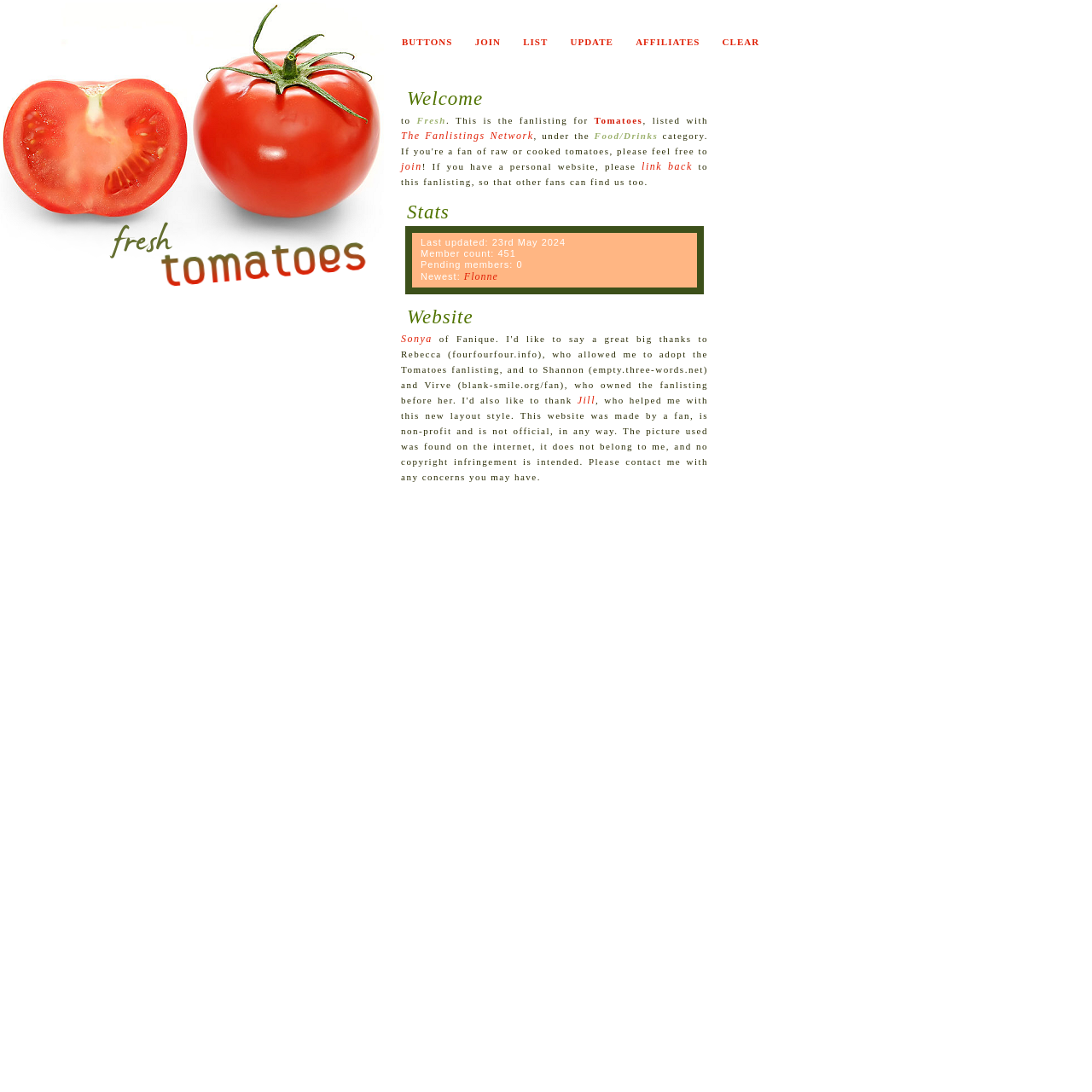Summarize the webpage in an elaborate manner.

The webpage is about a fanlisting for tomatoes. At the top, there is a small image taking up about a third of the screen width. Below the image, there are six links in a row, labeled "BUTTONS", "JOIN", "LIST", "UPDATE", "AFFILIATES", and "CLEAR". 

To the right of the image, there is a welcome message that reads "Welcome to Fresh Tomatoes, This is the fanlisting for Tomatoes, listed with The Fanlistings Network, under the Food/Drinks category." 

Below the welcome message, there is a call to action to join the fanlisting, with a link to do so. The text also requests that users link back to the fanlisting from their personal websites. 

Further down, there is a "Stats" section that displays information about the fanlisting, including the last update date, member count, pending members, and the newest member. 

The webpage also acknowledges the help of two individuals, Sonya and Jill, who assisted with the new layout style. Additionally, there is a disclaimer stating that the website is non-profit, unofficial, and does not intend to infringe on any copyrights.